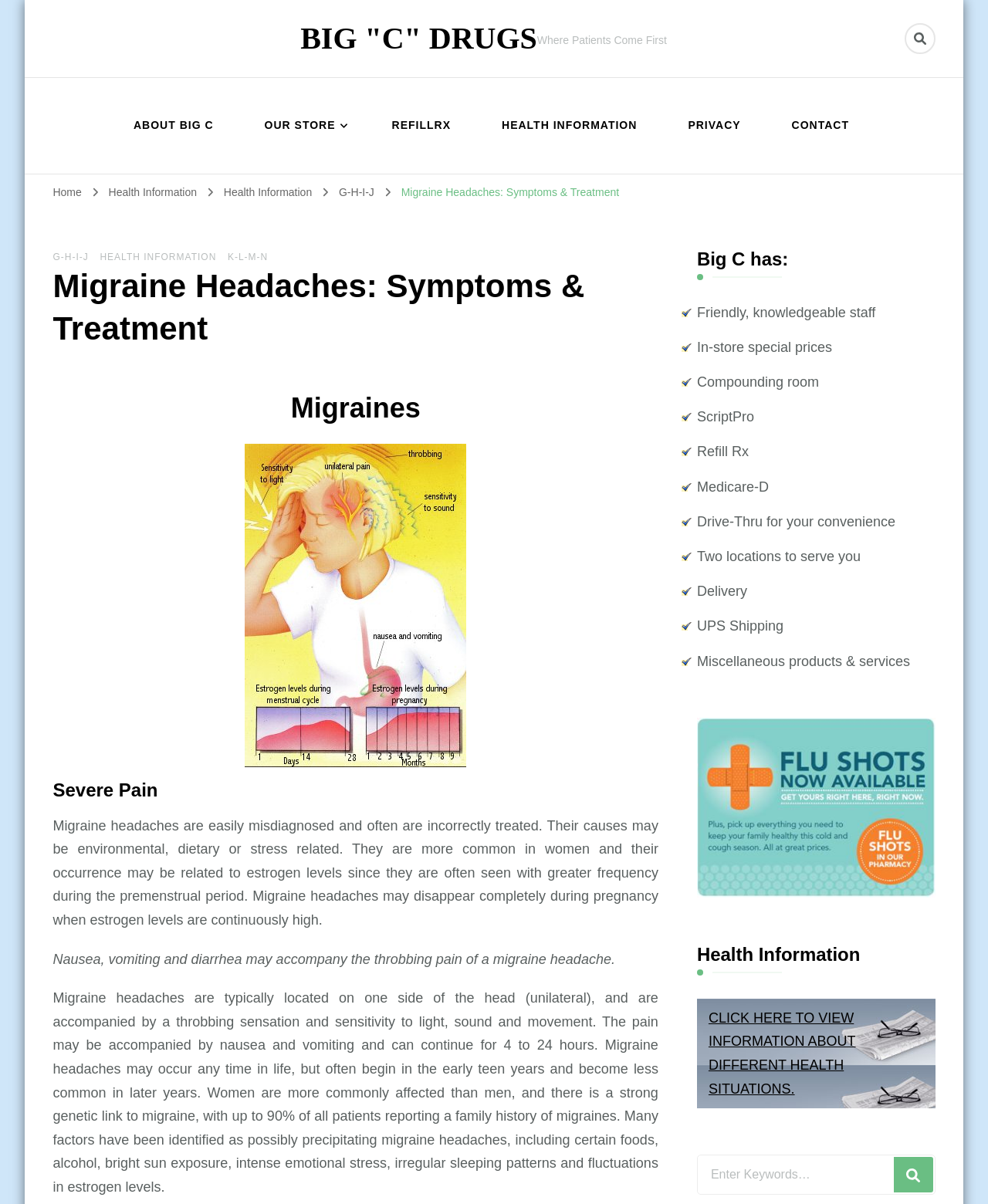What is the name of the service that allows patients to refill their prescriptions online?
Offer a detailed and exhaustive answer to the question.

I found the answer by looking at the list of services offered by BIG C DRUGS. One of the services listed is 'Refill Rx', which suggests that it is a service that allows patients to refill their prescriptions online.